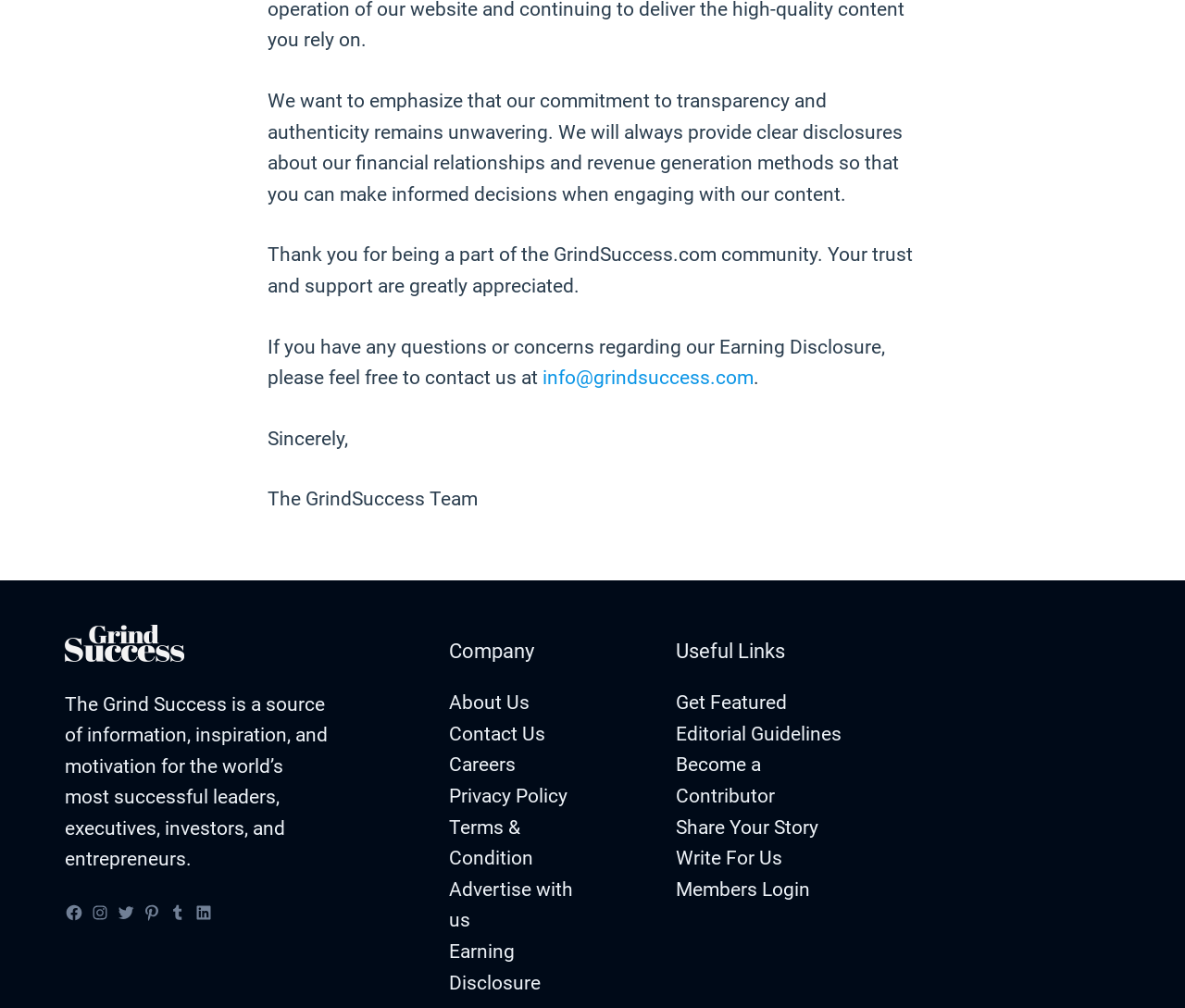Please answer the following question as detailed as possible based on the image: 
What is the email address for contacting the website?

The email address for contacting the website can be found in the middle of the webpage, where the text 'If you have any questions or concerns regarding our Earning Disclosure, please feel free to contact us at' is written, followed by the email address 'info@grindsuccess.com'.